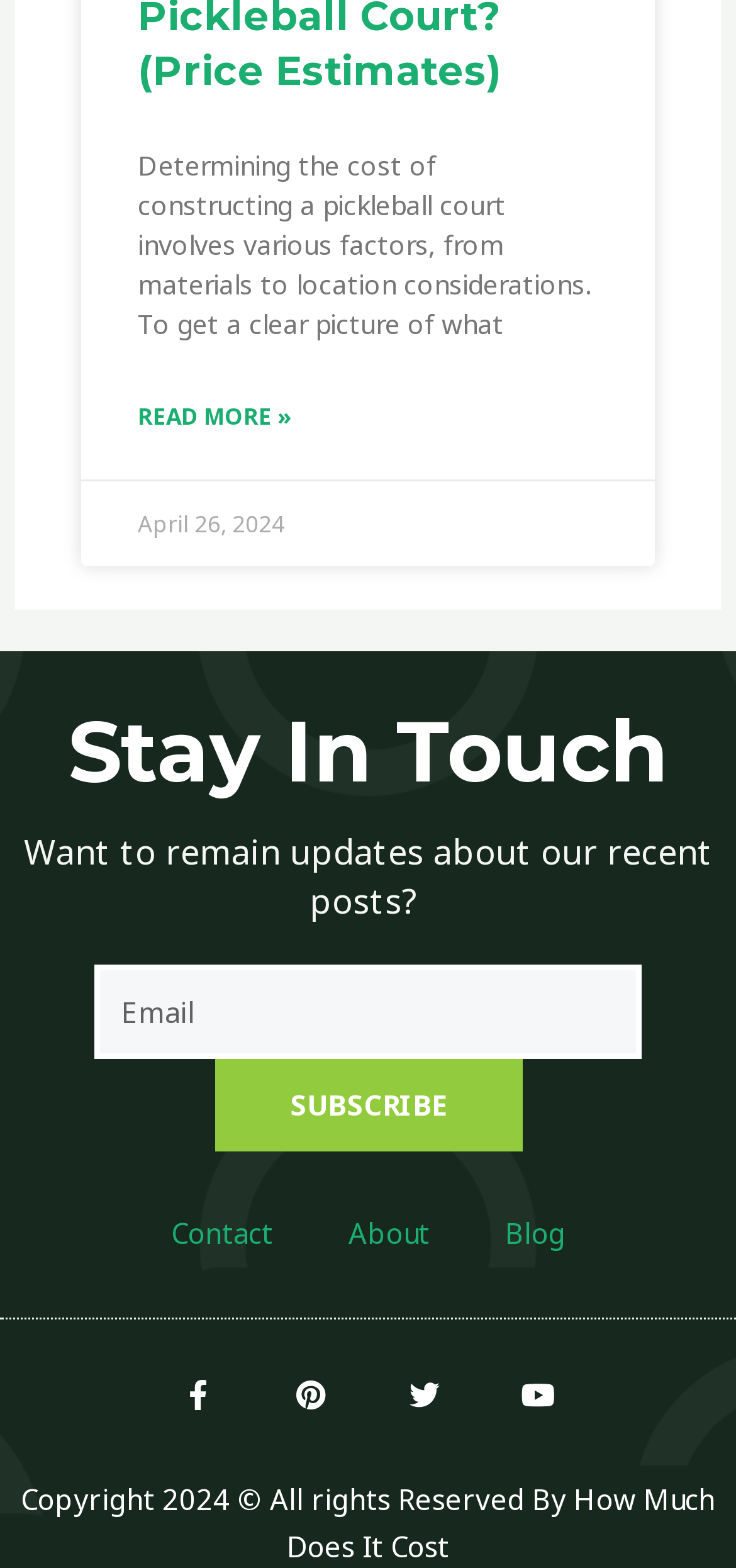Identify the bounding box coordinates for the UI element mentioned here: "parent_node: Email name="form_fields[email]" placeholder="Email"". Provide the coordinates as four float values between 0 and 1, i.e., [left, top, right, bottom].

[0.128, 0.616, 0.872, 0.675]